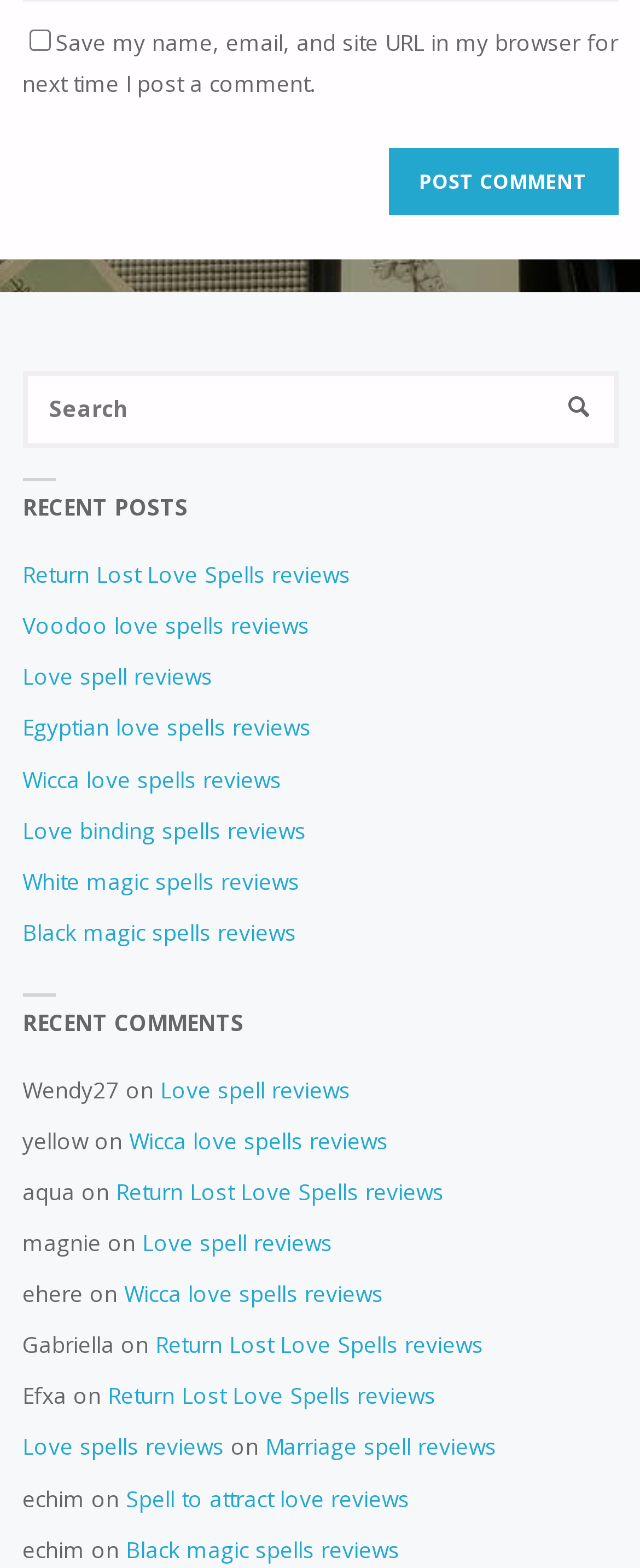Please determine the bounding box coordinates for the element with the description: "Search".

[0.844, 0.236, 0.965, 0.286]